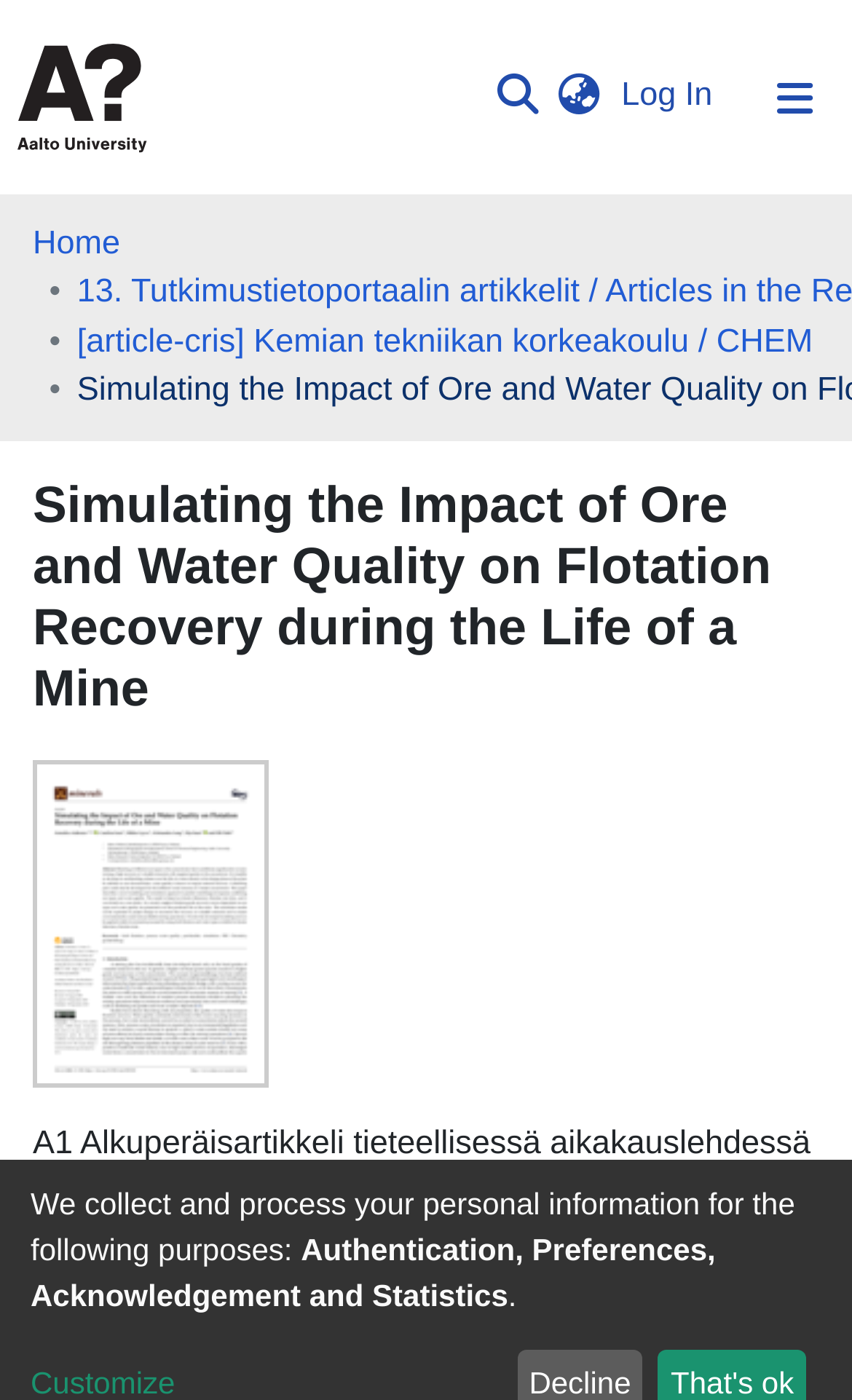Please provide a detailed answer to the question below by examining the image:
What is the name of the university?

I found the answer by looking at the navigation bar at the top of the webpage, where I saw a link with the text 'Aalto University' and an image with the same name.